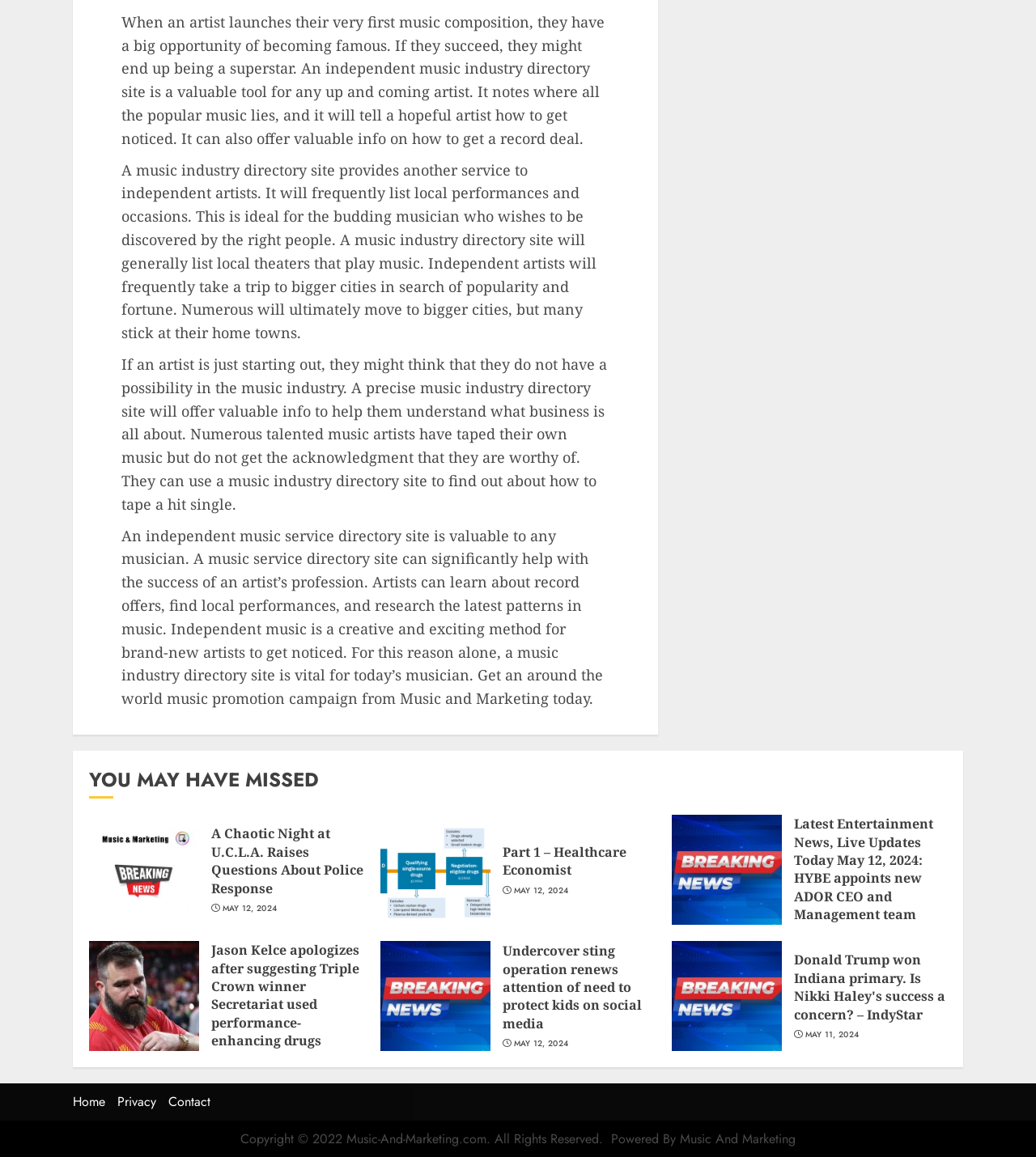What is the date of the news article about HYBE appointing a new ADOR CEO?
Using the details from the image, give an elaborate explanation to answer the question.

The news article about HYBE appointing a new ADOR CEO has a link with the date 'MAY 12, 2024' next to it, indicating that the article was published on this date.